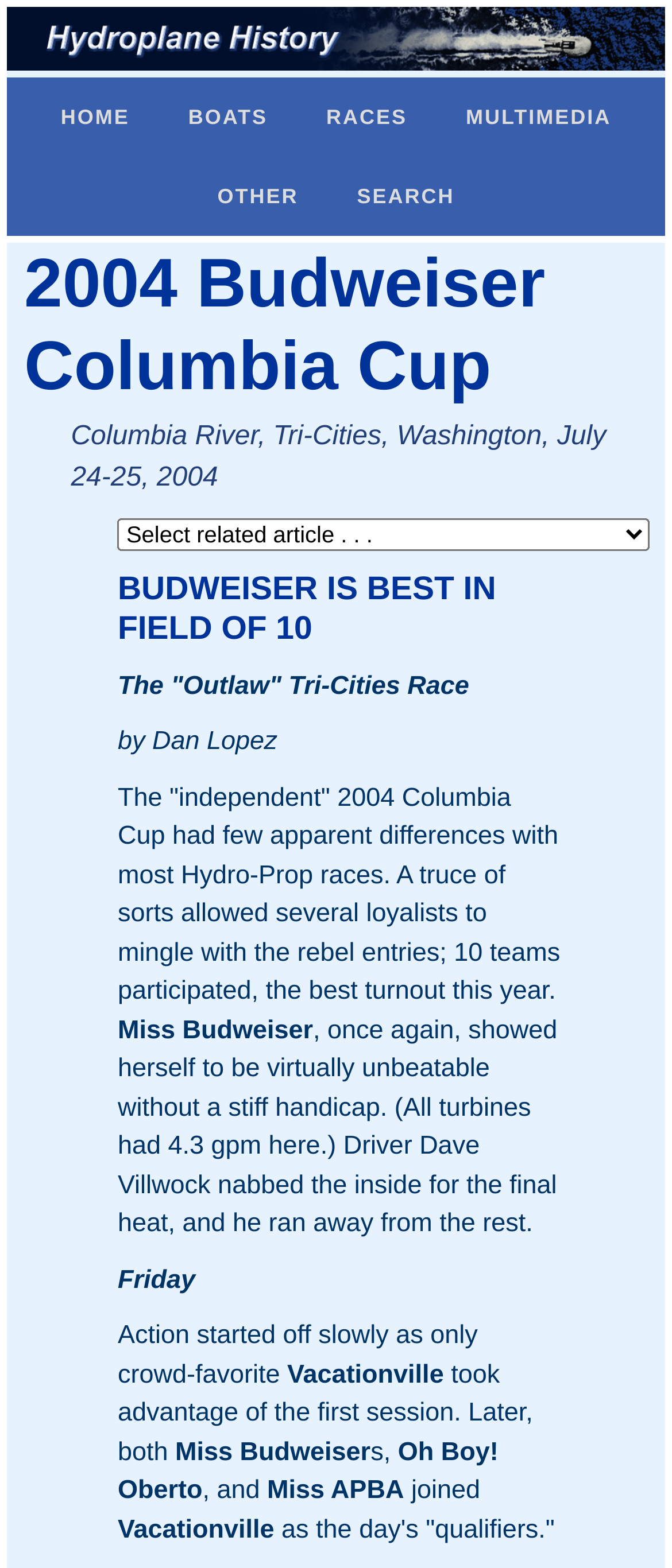Given the webpage screenshot and the description, determine the bounding box coordinates (top-left x, top-left y, bottom-right x, bottom-right y) that define the location of the UI element matching this description: Home

[0.047, 0.049, 0.236, 0.1]